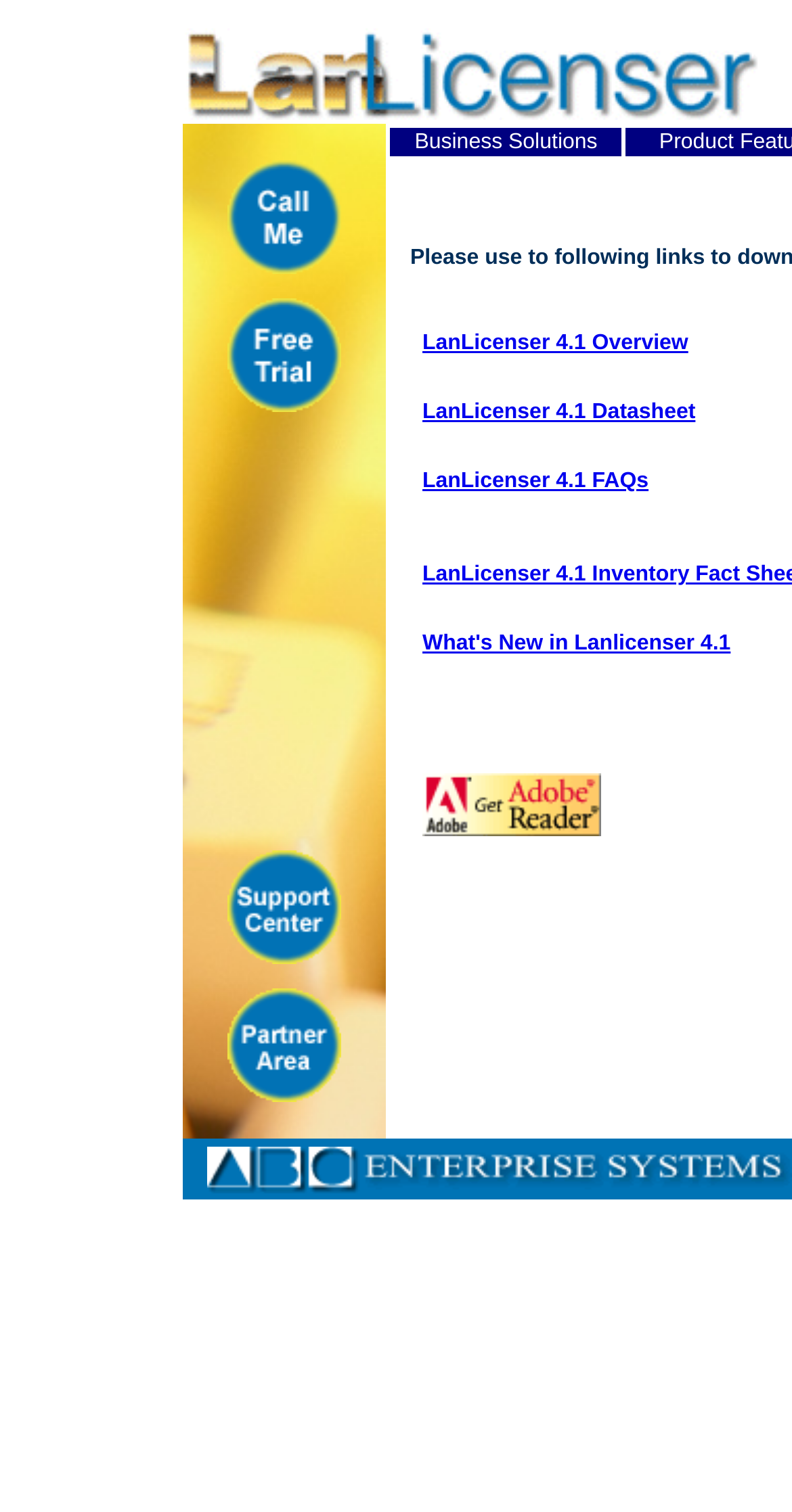Extract the bounding box of the UI element described as: "alt="Support Center"".

[0.287, 0.626, 0.431, 0.642]